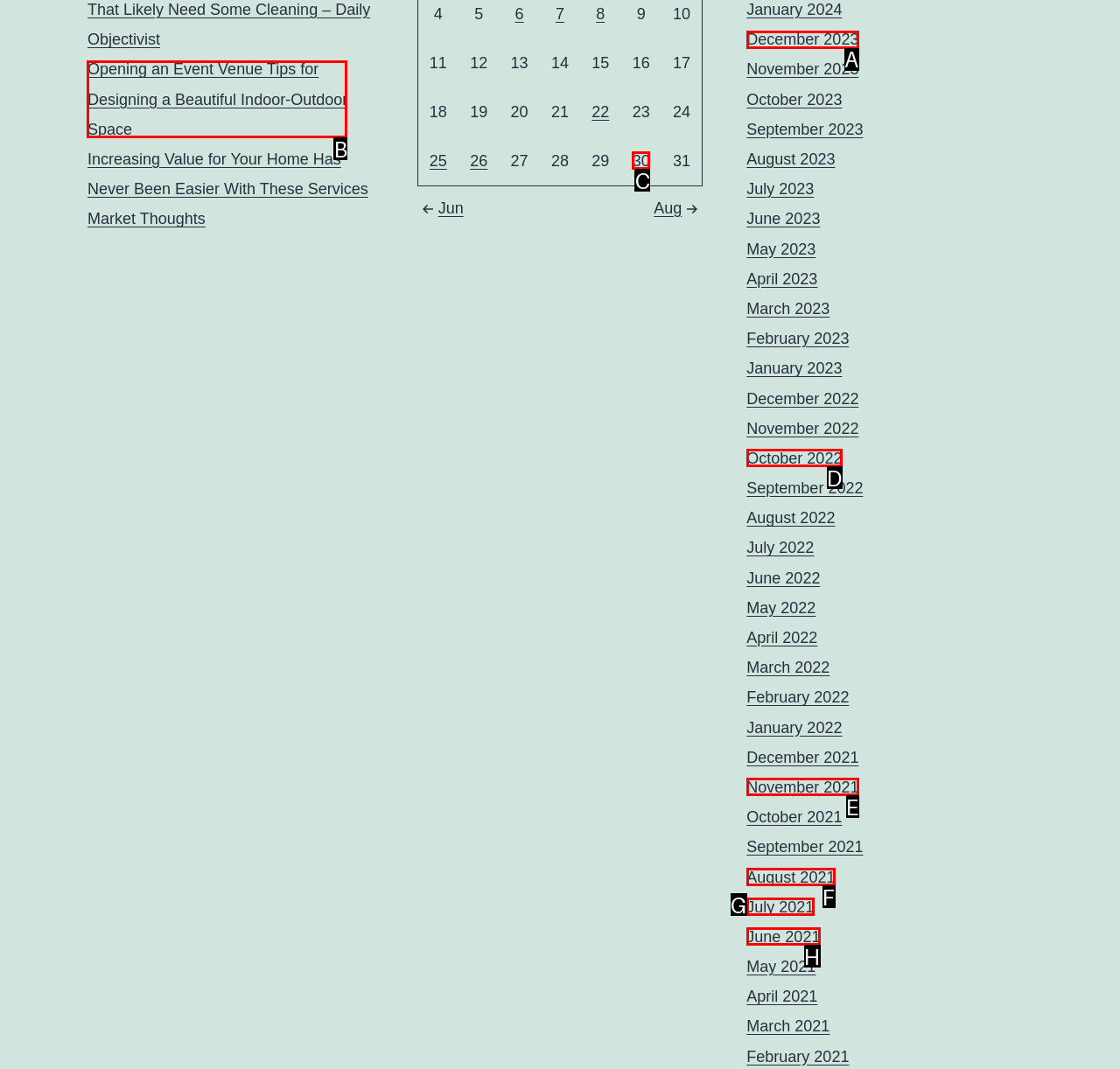Tell me which one HTML element you should click to complete the following task: View the details of the event venue design article
Answer with the option's letter from the given choices directly.

B